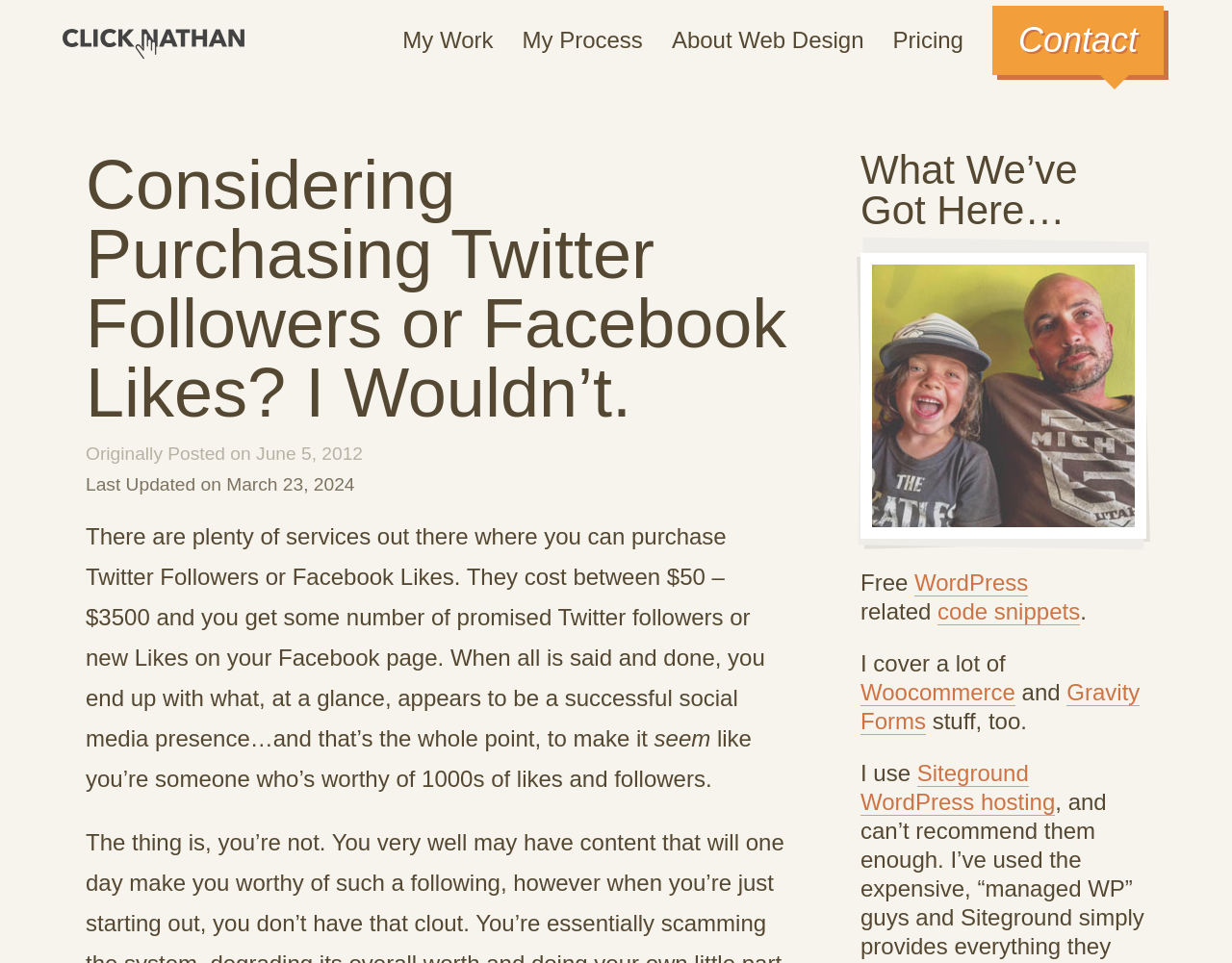Locate the bounding box coordinates of the area that needs to be clicked to fulfill the following instruction: "Click on the 'My Work' link". The coordinates should be in the format of four float numbers between 0 and 1, namely [left, top, right, bottom].

[0.327, 0.024, 0.4, 0.06]